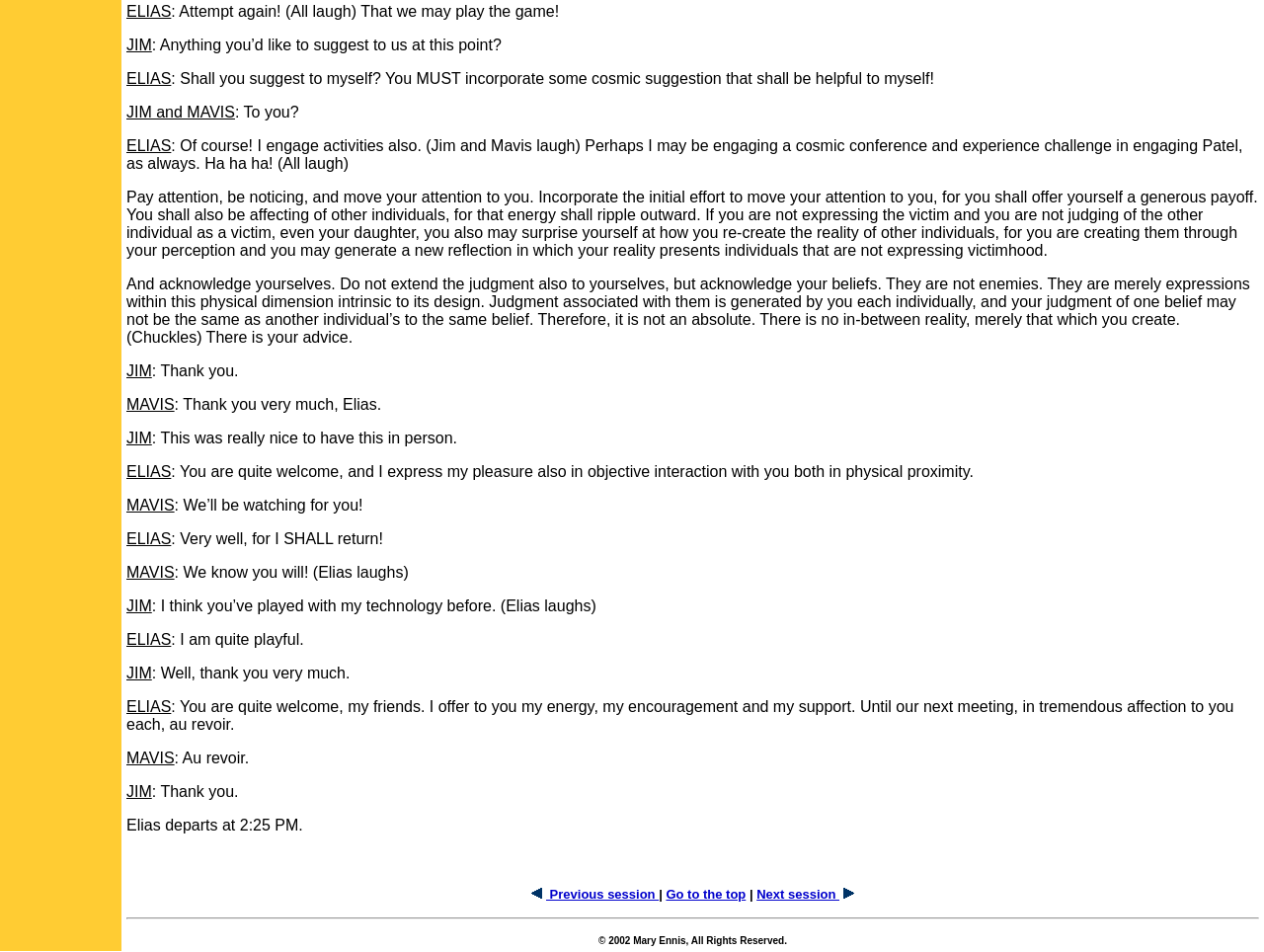Answer briefly with one word or phrase:
Who is speaking in this conversation?

Elias, Jim, and Mavis